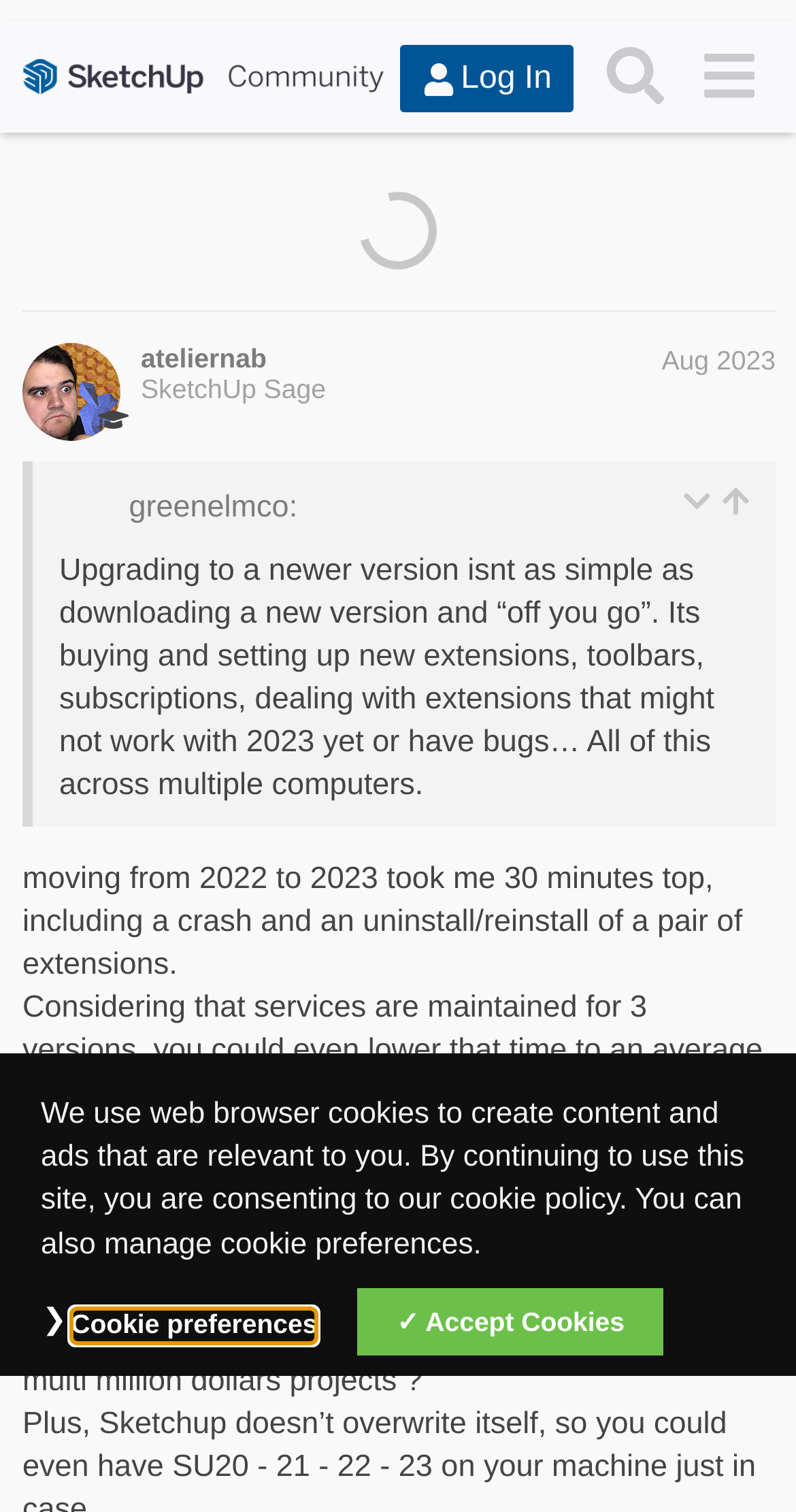How many topics are listed in New & Unread Topics? Look at the image and give a one-word or short phrase answer.

4